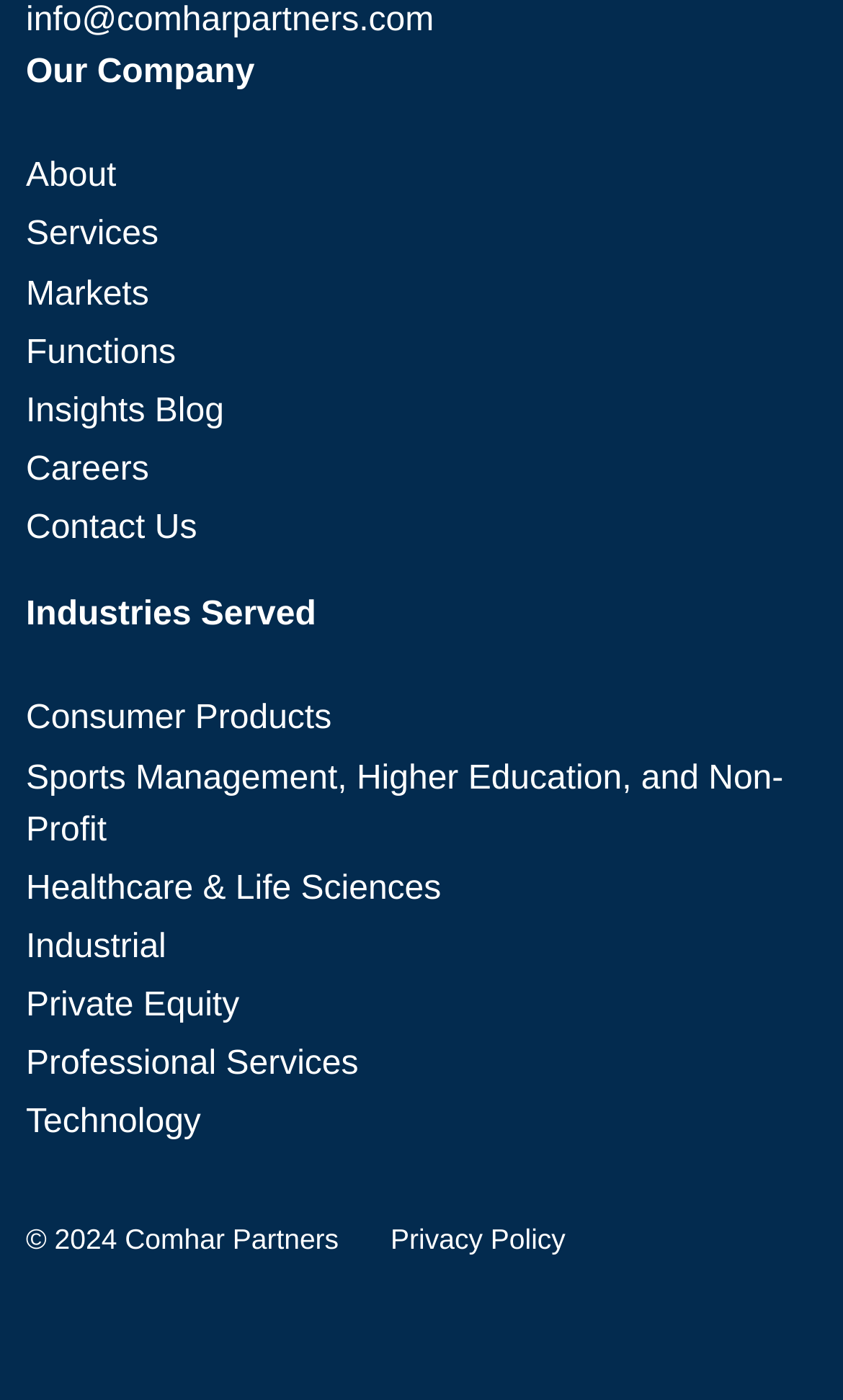Locate the bounding box coordinates of the area to click to fulfill this instruction: "Explore the services". The bounding box should be presented as four float numbers between 0 and 1, in the order [left, top, right, bottom].

[0.031, 0.155, 0.188, 0.181]